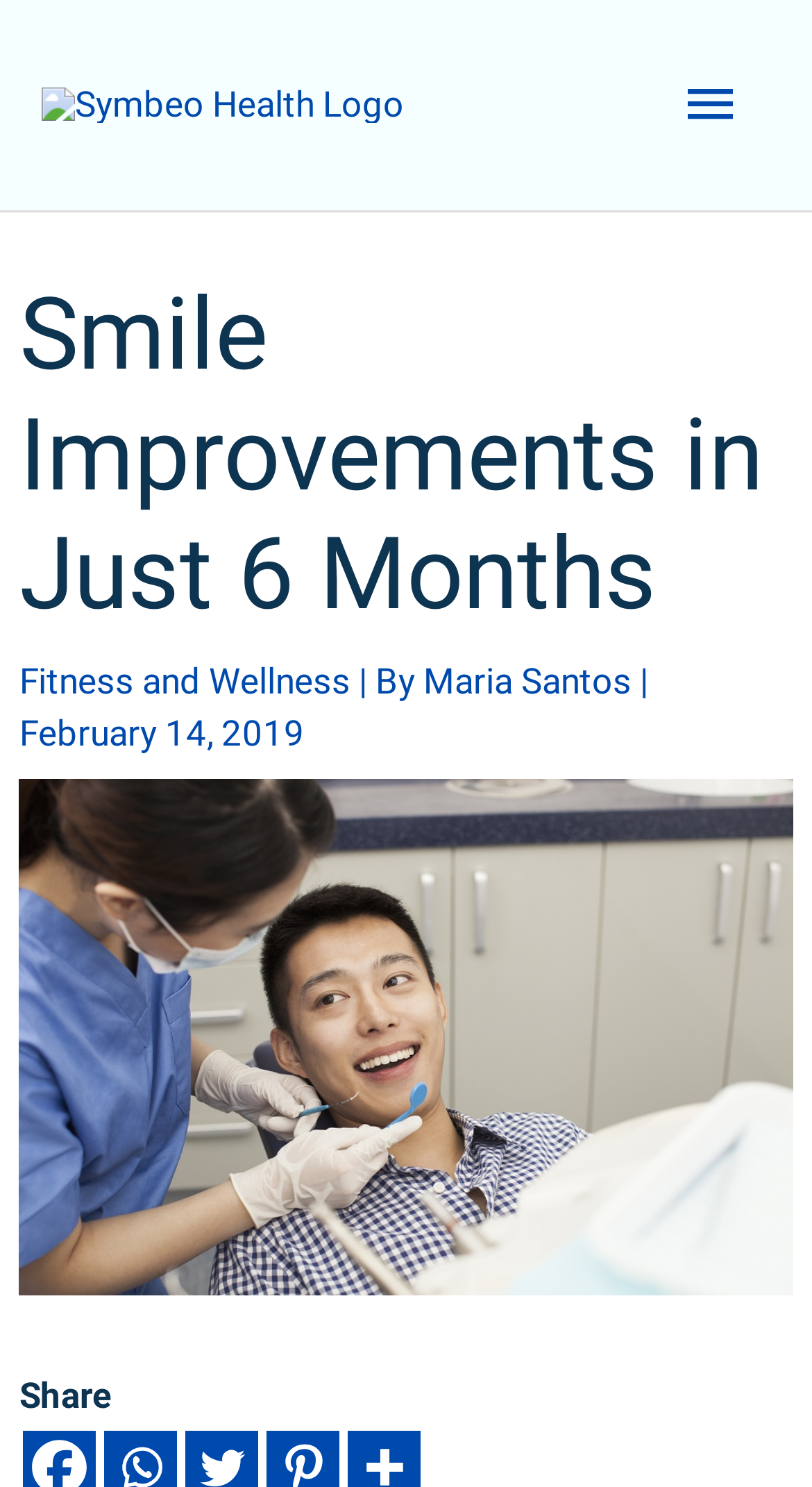Give a one-word or one-phrase response to the question:
Who is the author of the article?

Maria Santos